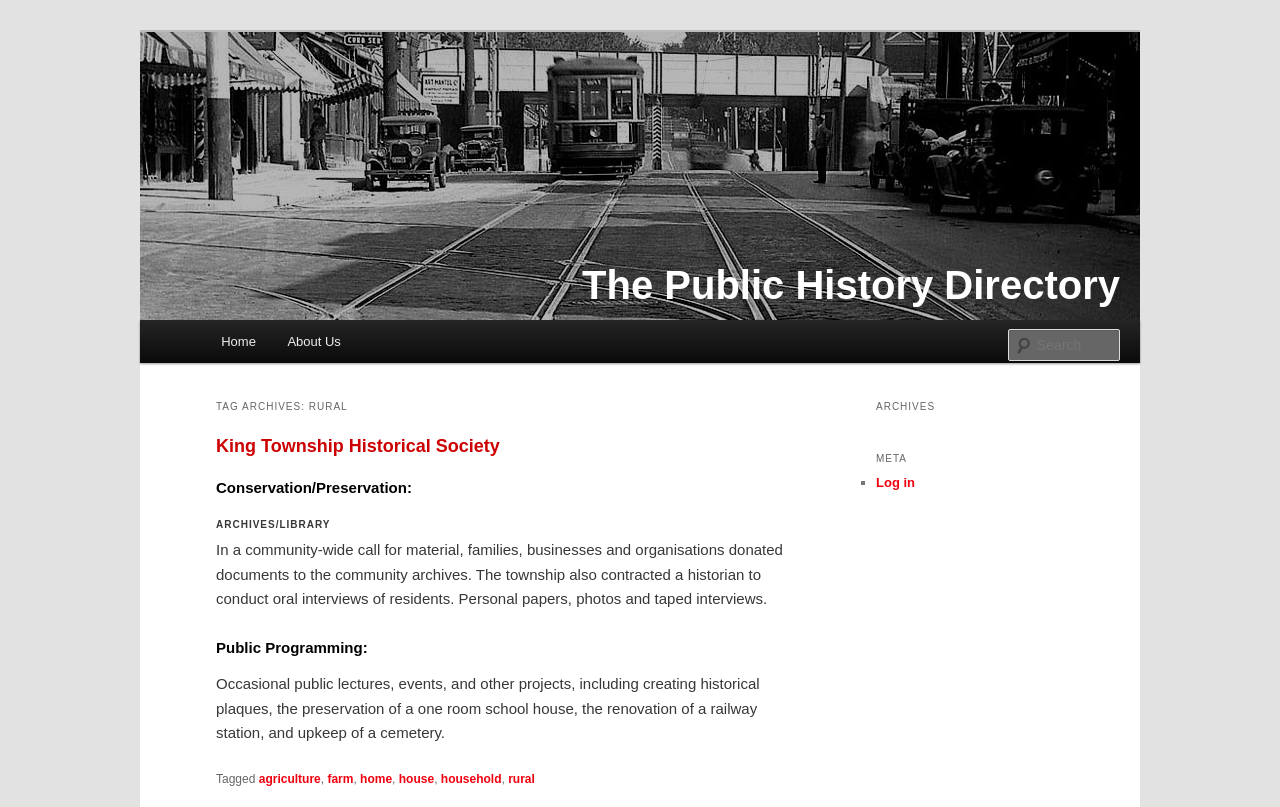Analyze the image and provide a detailed answer to the question: What is the purpose of the 'Log in' link?

The 'Log in' link is a child of the complementary element with the bounding box coordinates [0.684, 0.488, 0.831, 0.644]. Its purpose is to allow users to log in to the directory, likely to access restricted content or to manage their accounts.